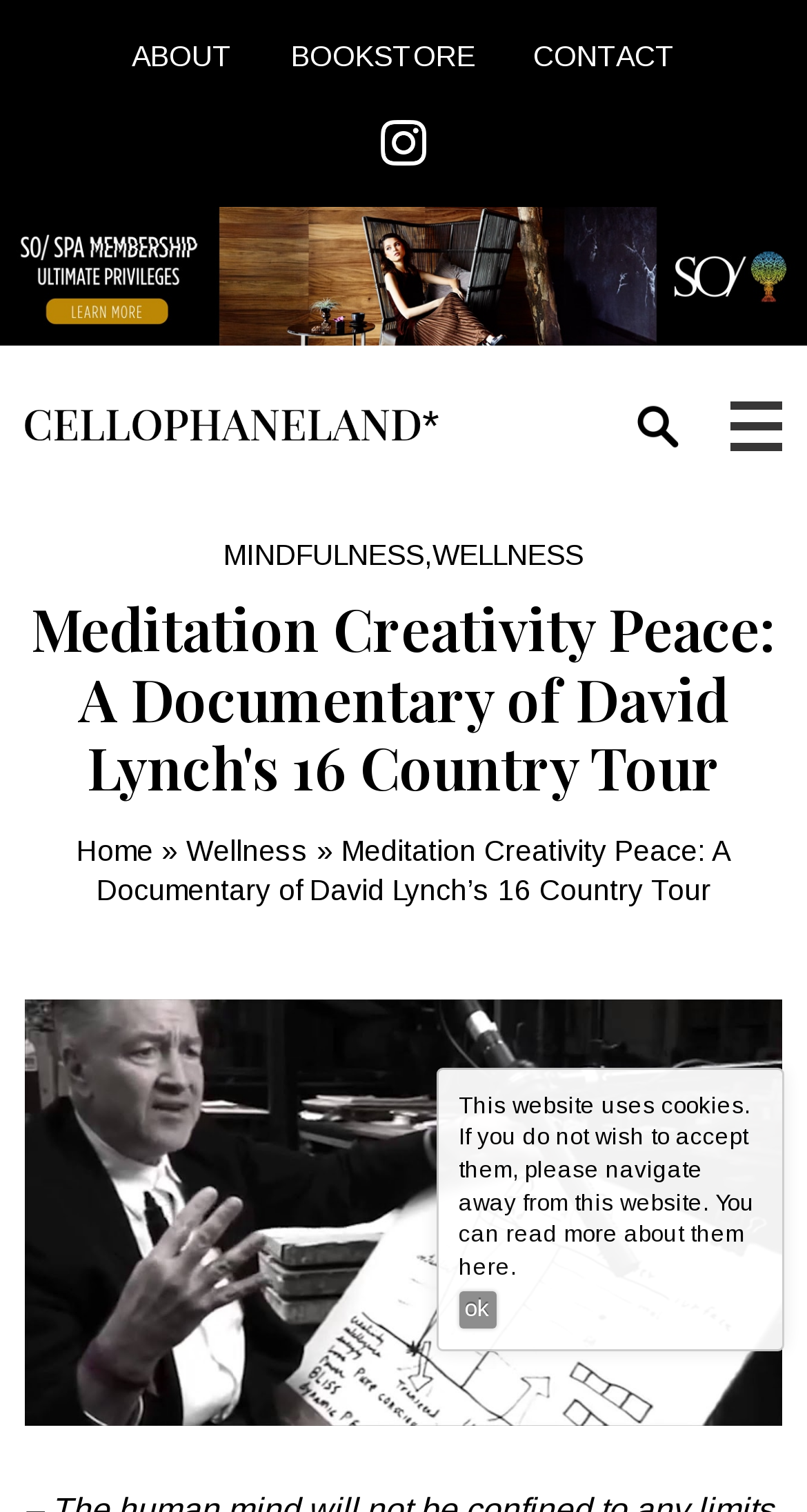How many social media links are present on this webpage?
Please use the image to provide a one-word or short phrase answer.

1